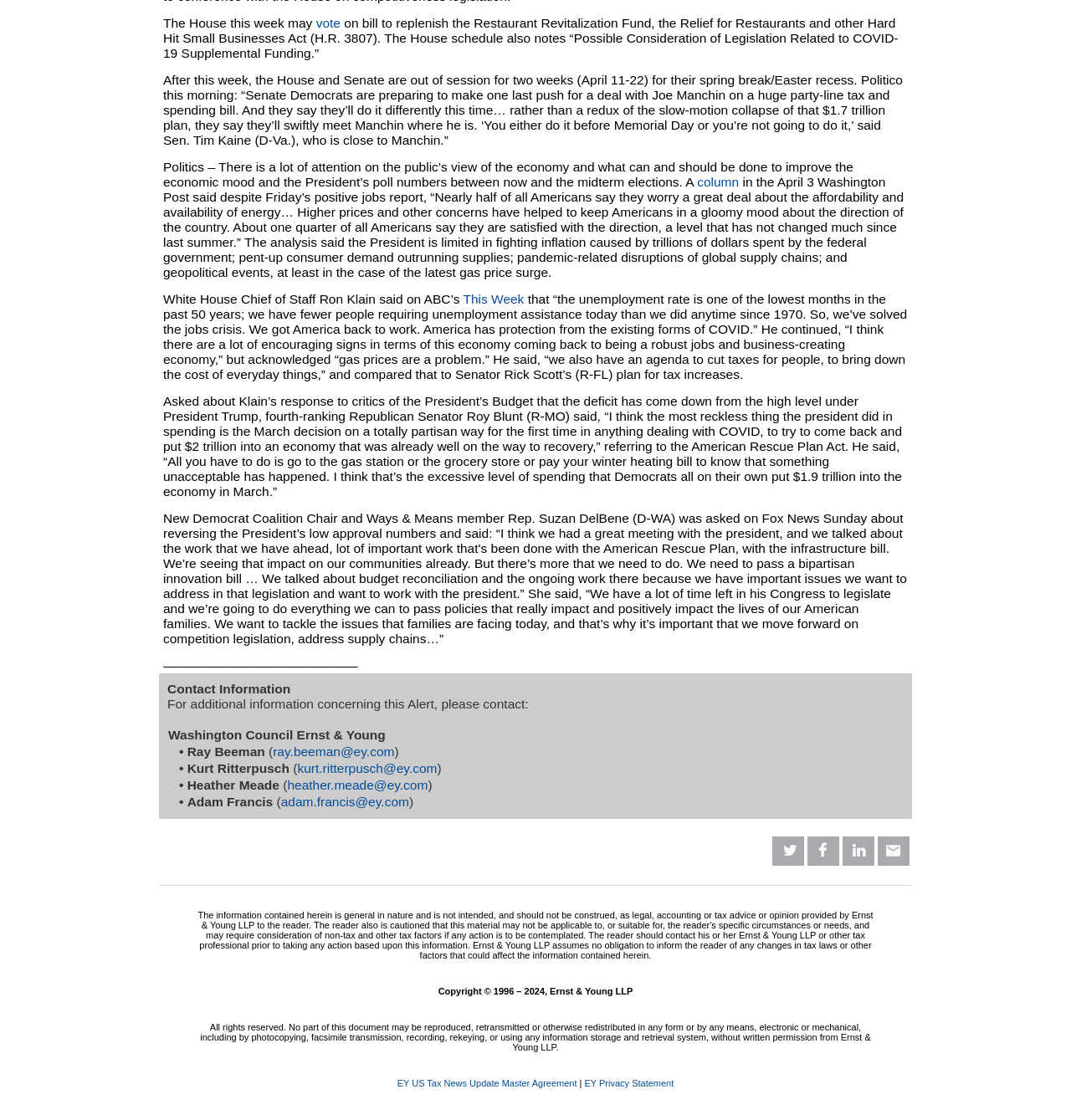Locate the bounding box of the UI element described in the following text: "heather.meade@ey.com".

[0.268, 0.694, 0.4, 0.707]